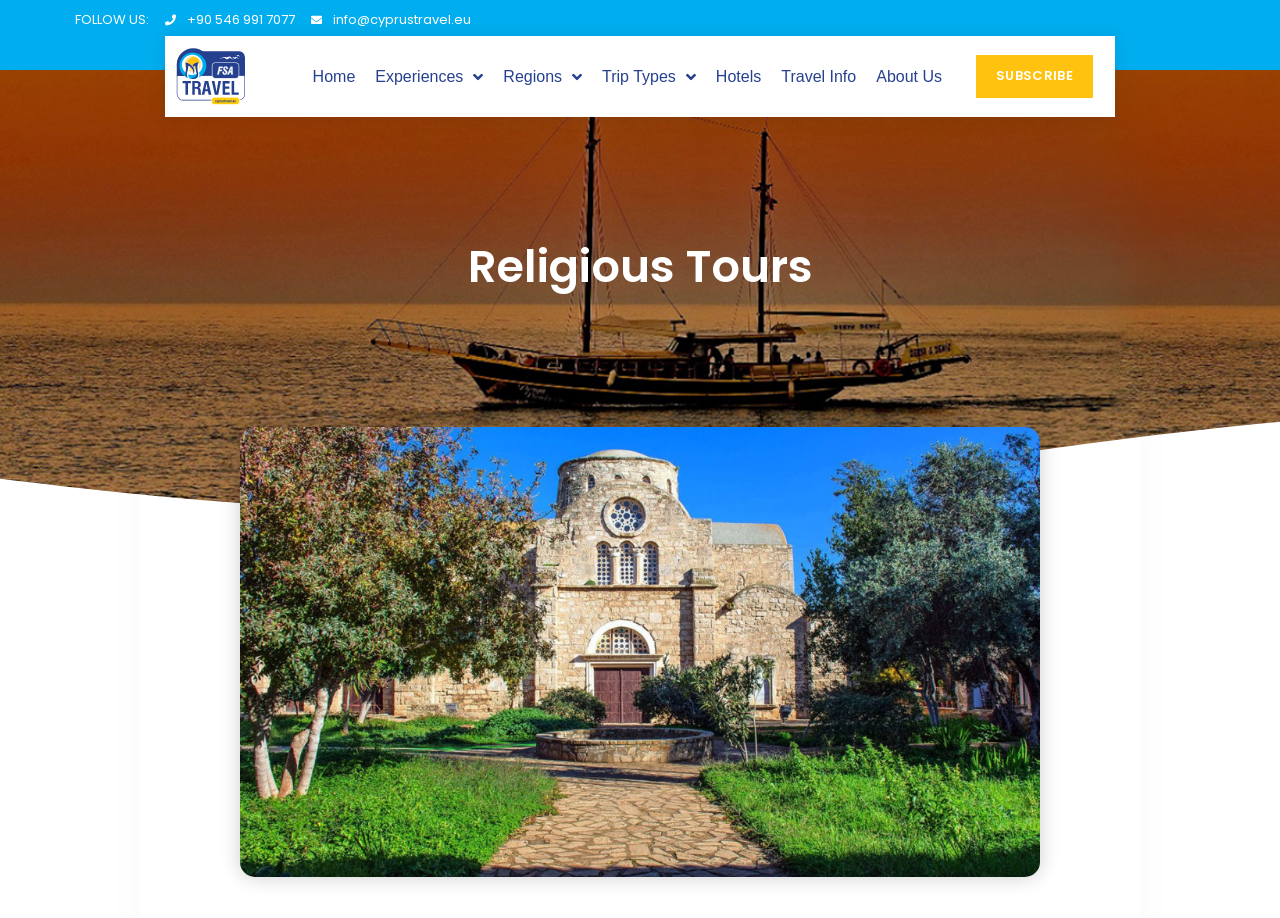Provide a thorough and detailed response to the question by examining the image: 
What is the company name?

The company name can be found at the top of the webpage, which is 'Religious Tours - FSA Travel'. This is the root element of the webpage, indicating that it is the main title or heading of the webpage.